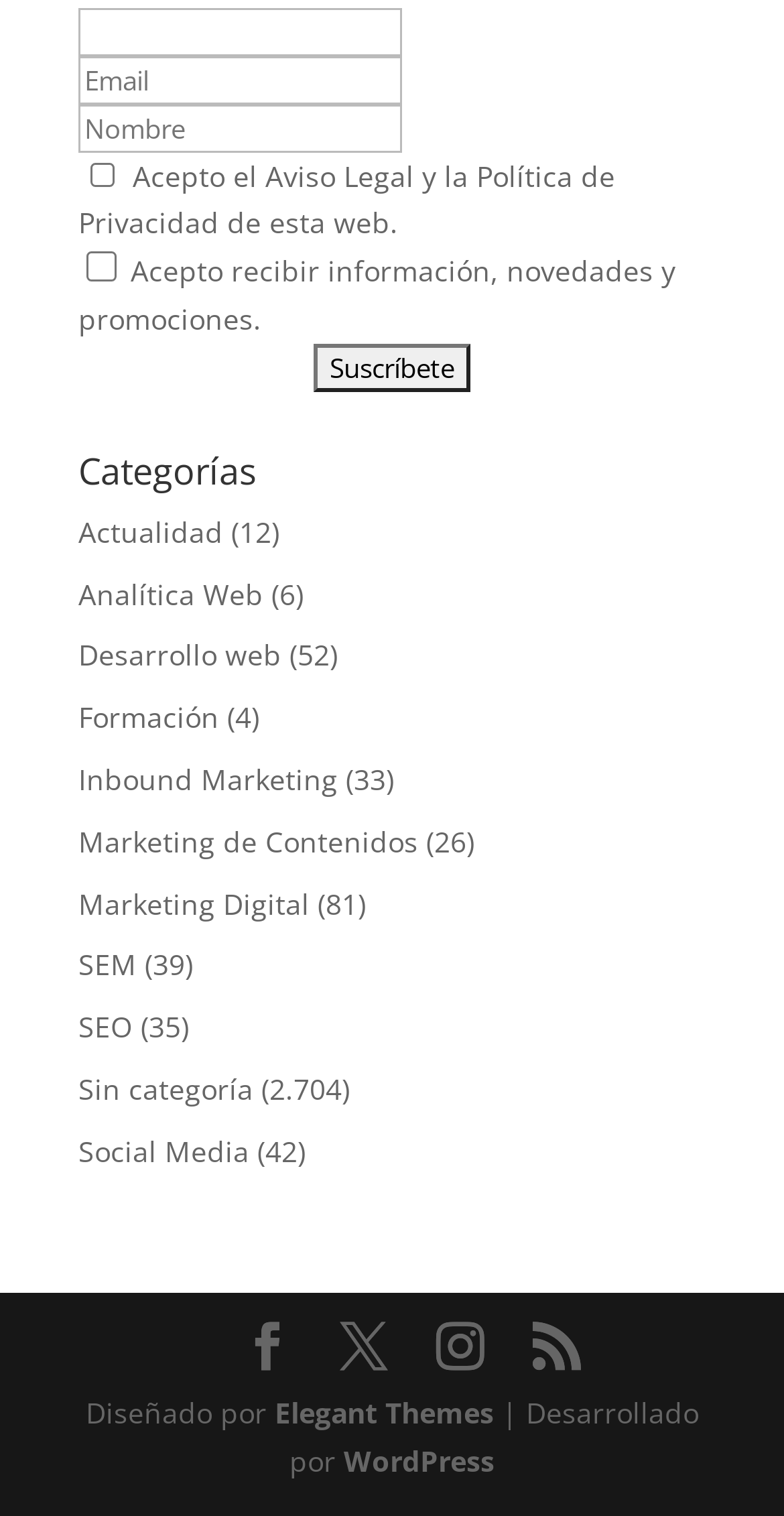Please provide a detailed answer to the question below based on the screenshot: 
What is the purpose of the 'Suscríbete' button?

The 'Suscríbete' button is likely used to subscribe to a newsletter or receive updates from the website, as it is located below a section where users can enter their email address and name.